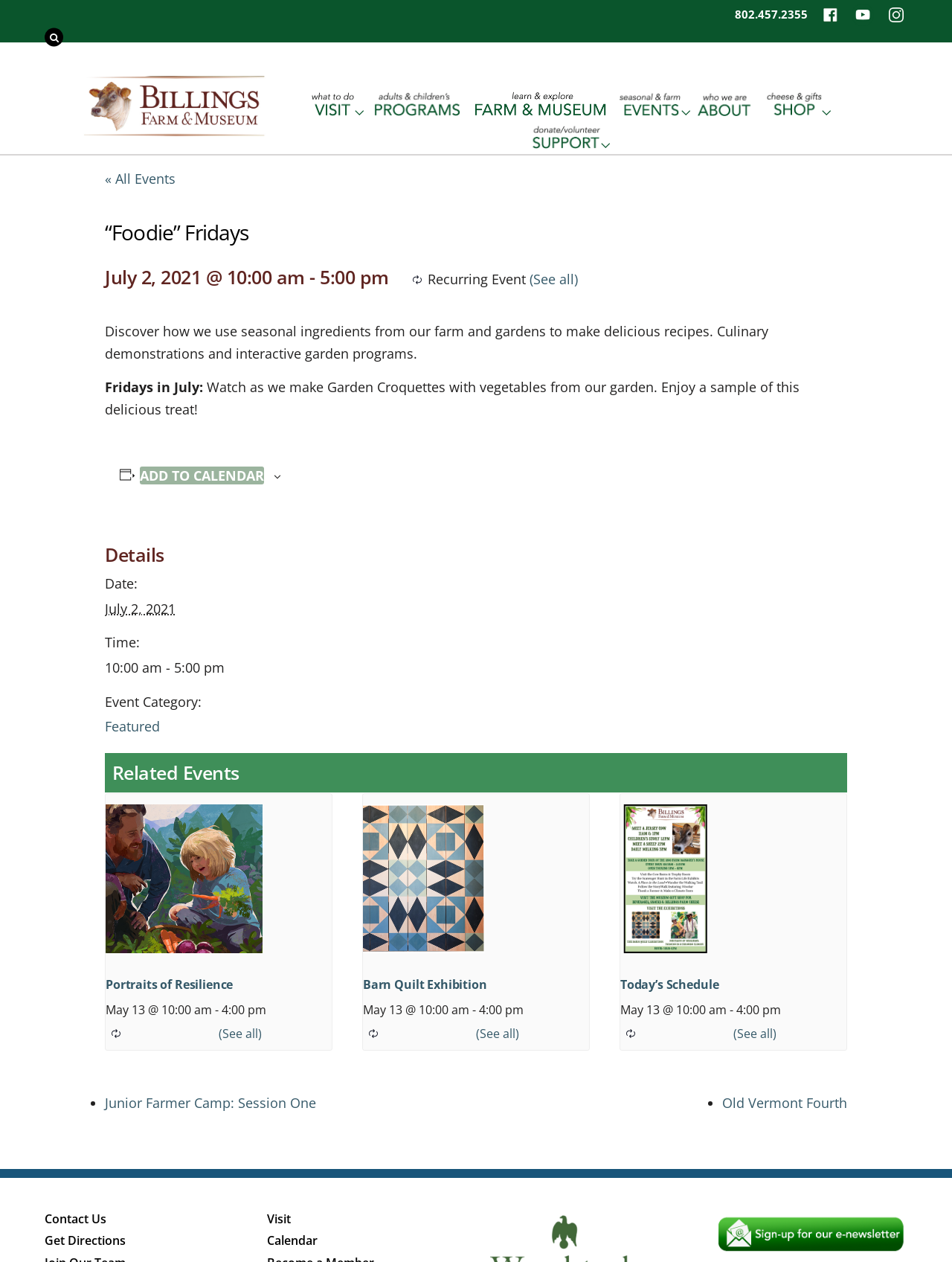Look at the image and write a detailed answer to the question: 
What is the time of the '“Foodie” Fridays' event?

I found the time of the event by looking at the description list detail element with the content '10:00 am - 5:00 pm' which is associated with the event '“Foodie” Fridays'.